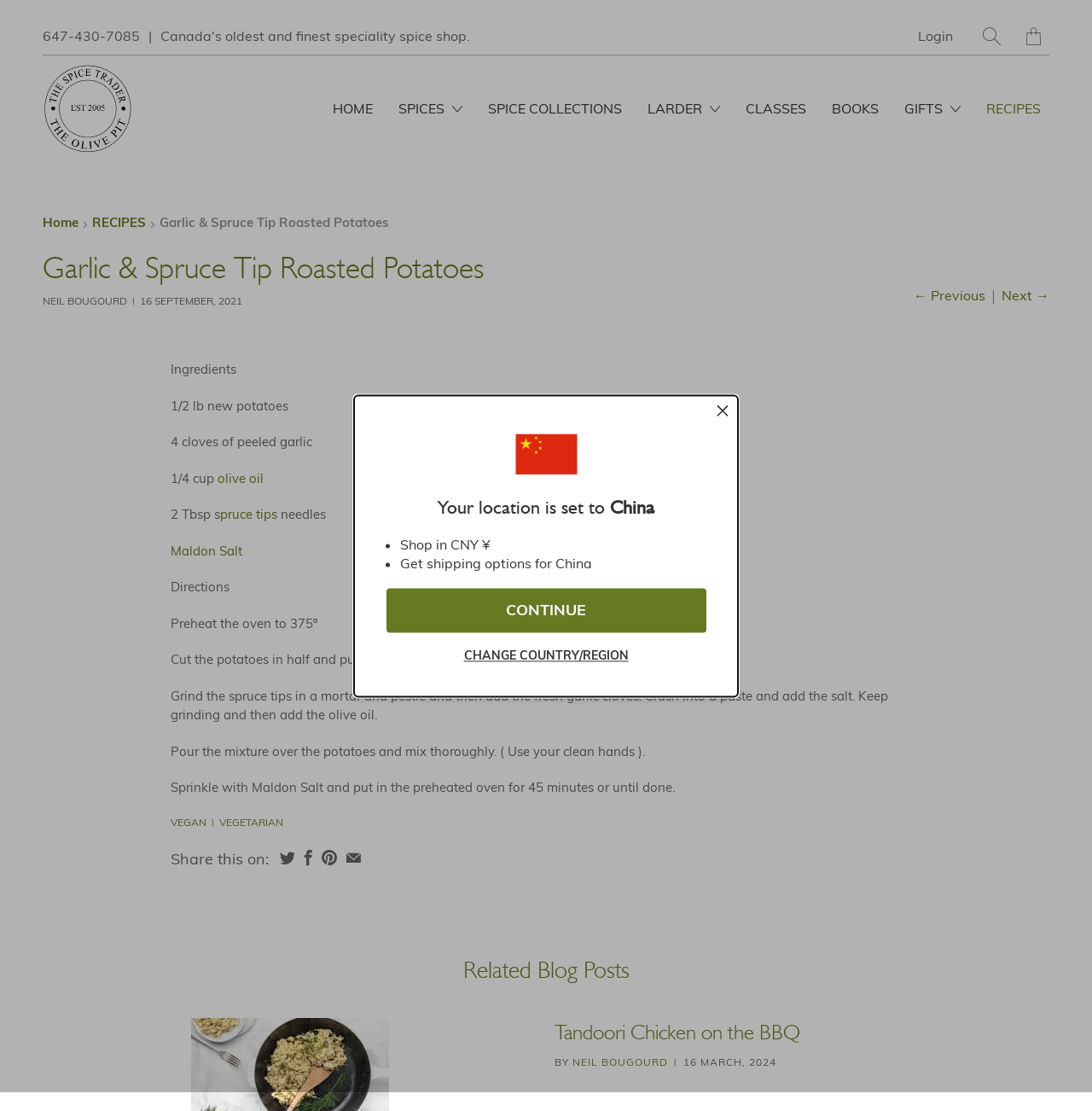Using the information in the image, could you please answer the following question in detail:
Is this recipe suitable for vegans?

I found the answer by looking at the link element with the text 'VEGAN' which is located at the bottom of the webpage, indicating that the recipe is suitable for vegans.